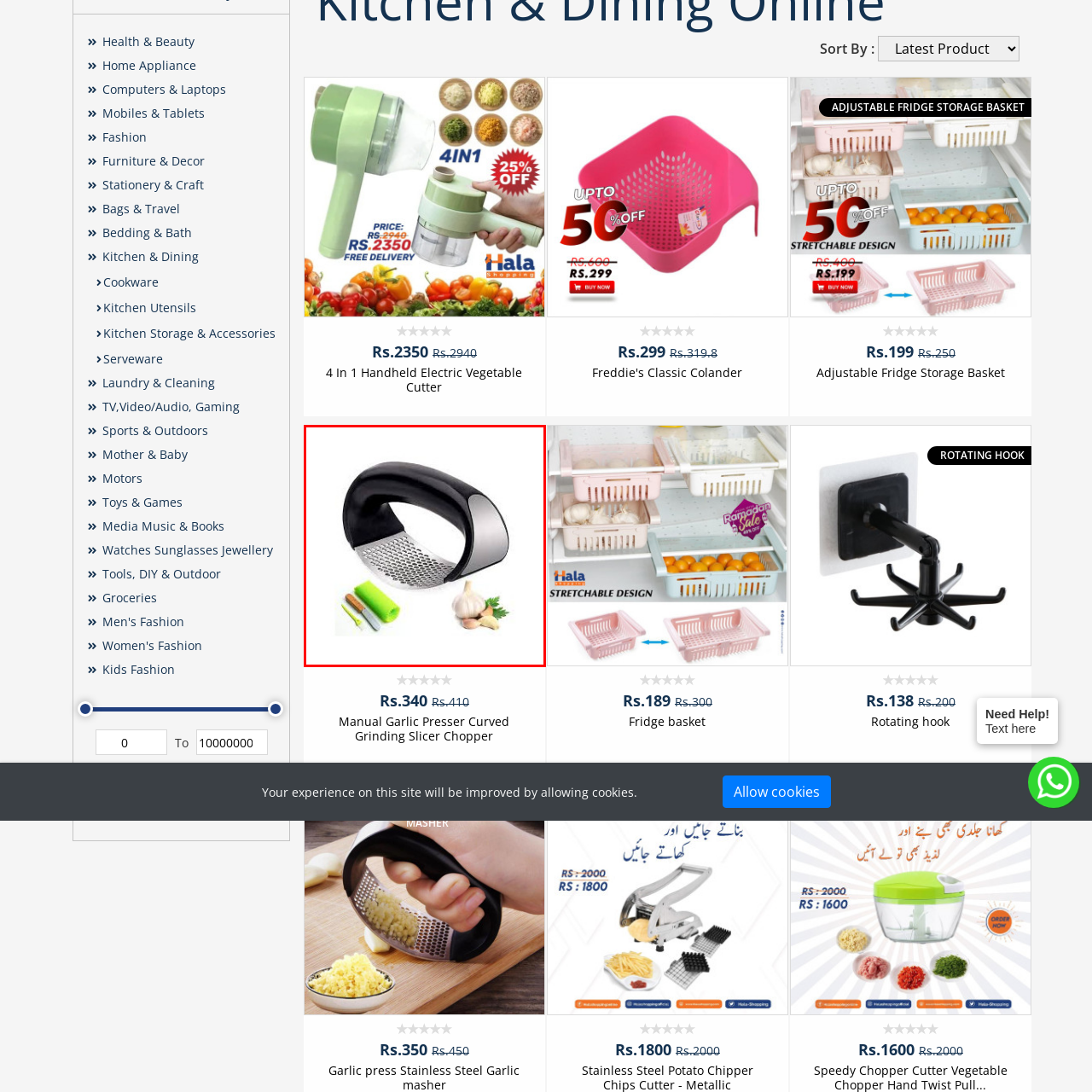How many additional utensils are accompanying the presser?
Examine the content inside the red bounding box in the image and provide a thorough answer to the question based on that visual information.

According to the caption, the garlic presser is accompanied by a few colorful kitchen tools, including a green silicone peeler and two additional utensils, which enhance the preparation experience.